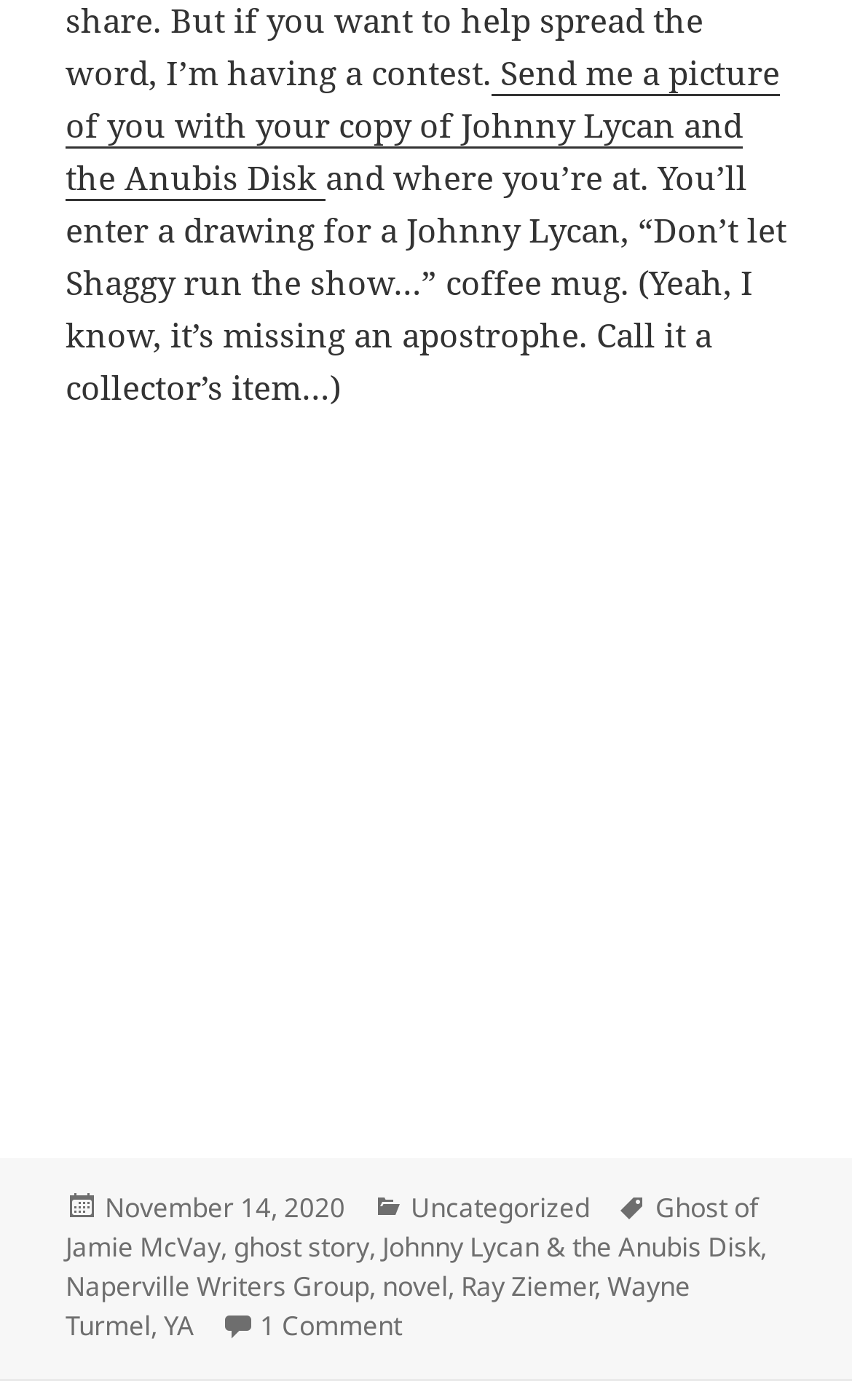What is the category of the post?
Look at the image and provide a detailed response to the question.

The category of the post can be found in the footer section of the webpage, where it is mentioned as 'Categories: Uncategorized'.